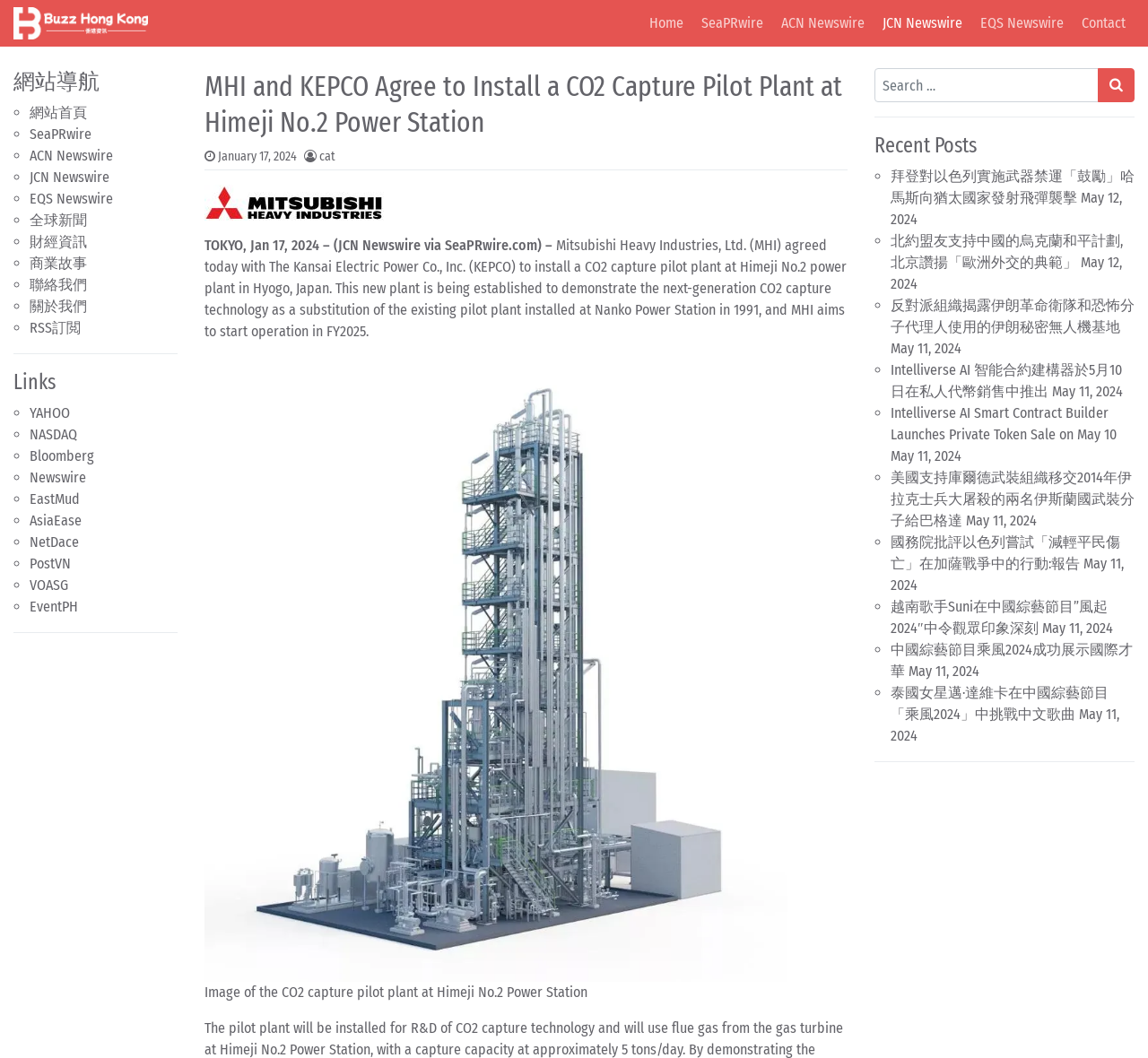Determine the bounding box coordinates of the UI element that matches the following description: "aria-label="Search input" name="s" placeholder="Search …"". The coordinates should be four float numbers between 0 and 1 in the format [left, top, right, bottom].

[0.762, 0.064, 0.957, 0.097]